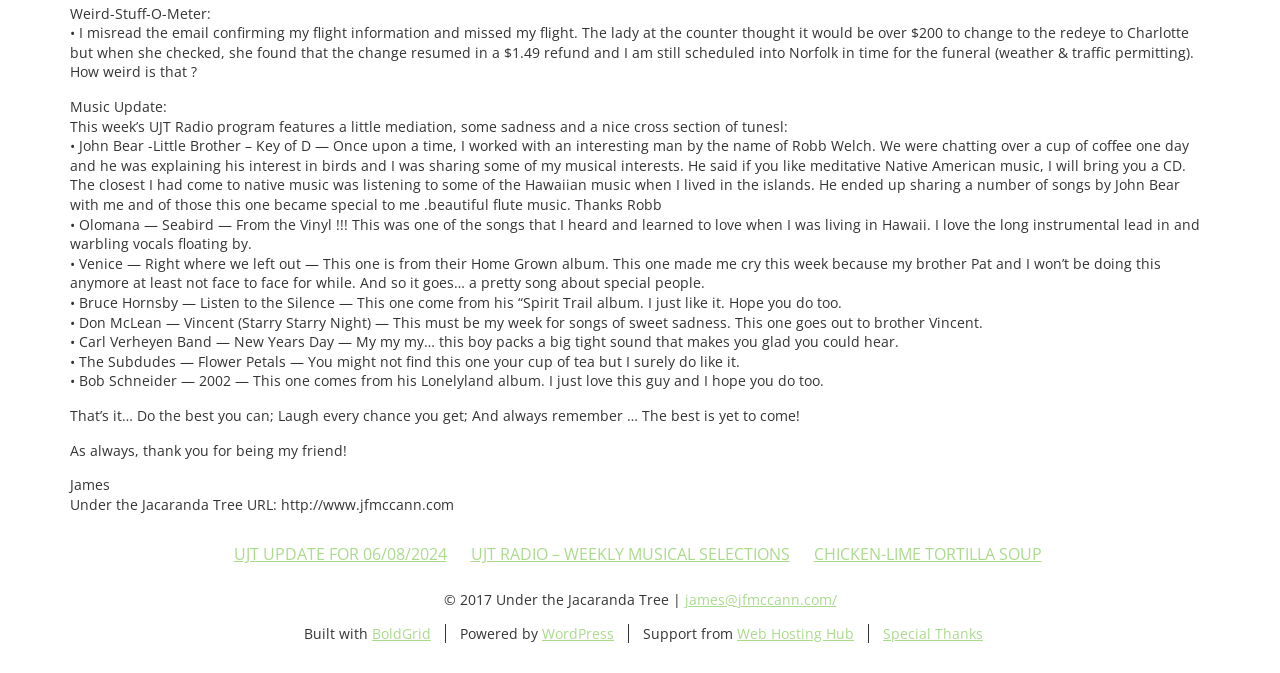Give a one-word or short phrase answer to the question: 
What is the purpose of the 'Weird-Stuff-O-Meter' section?

Sharing a personal experience